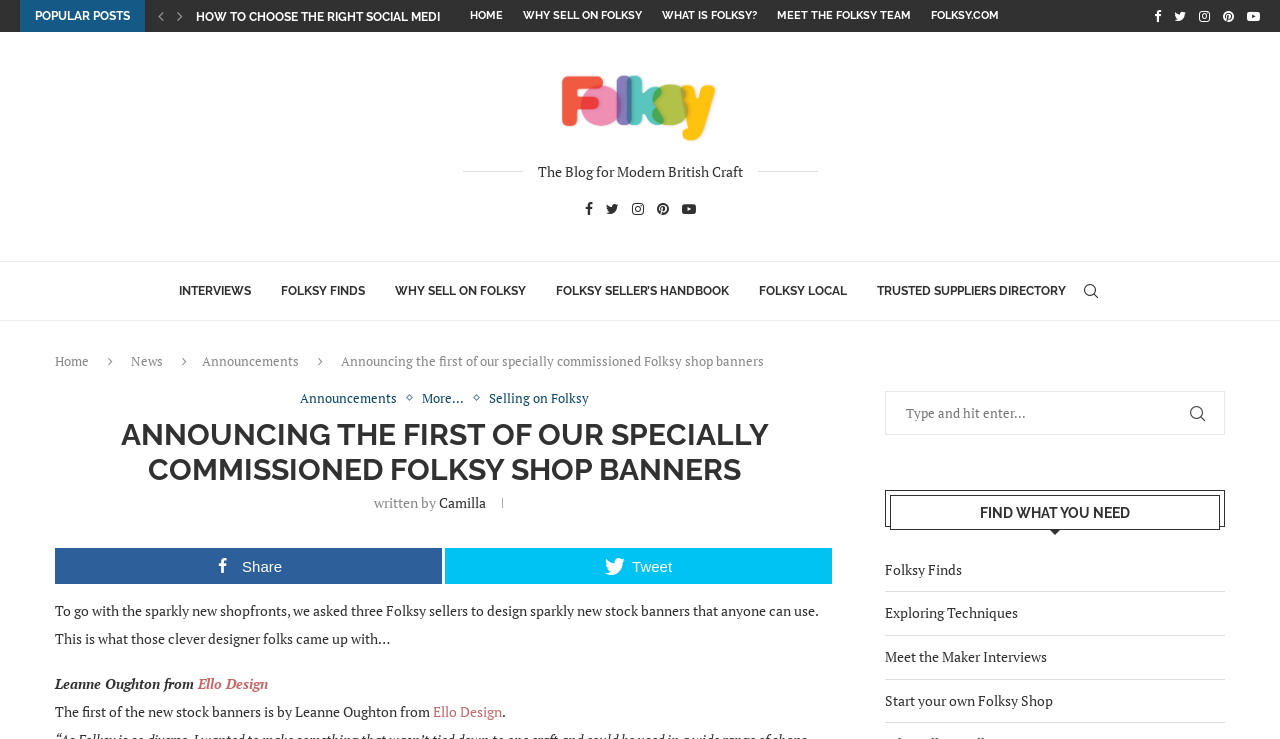Extract the primary header of the webpage and generate its text.

ANNOUNCING THE FIRST OF OUR SPECIALLY COMMISSIONED FOLKSY SHOP BANNERS